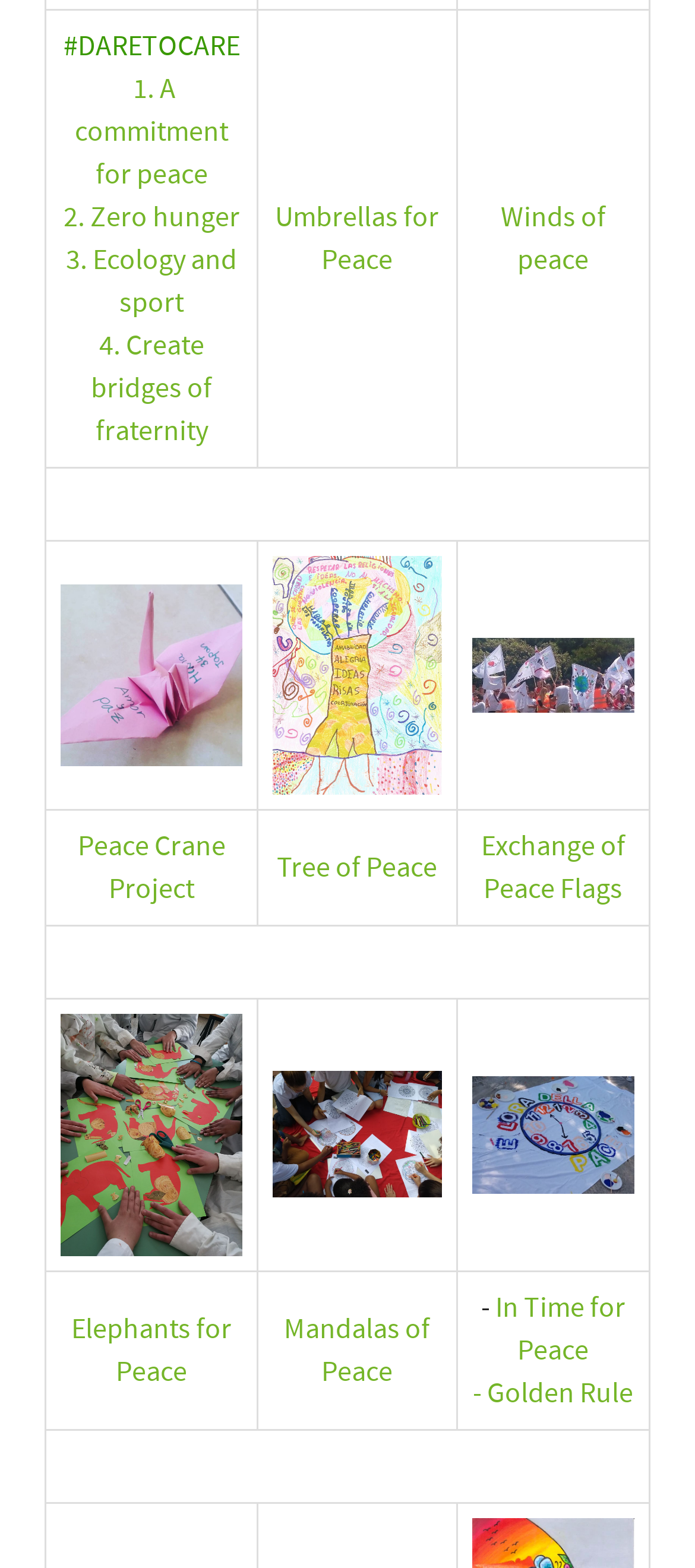Provide a brief response to the question below using one word or phrase:
How many images are displayed on the webpage?

9